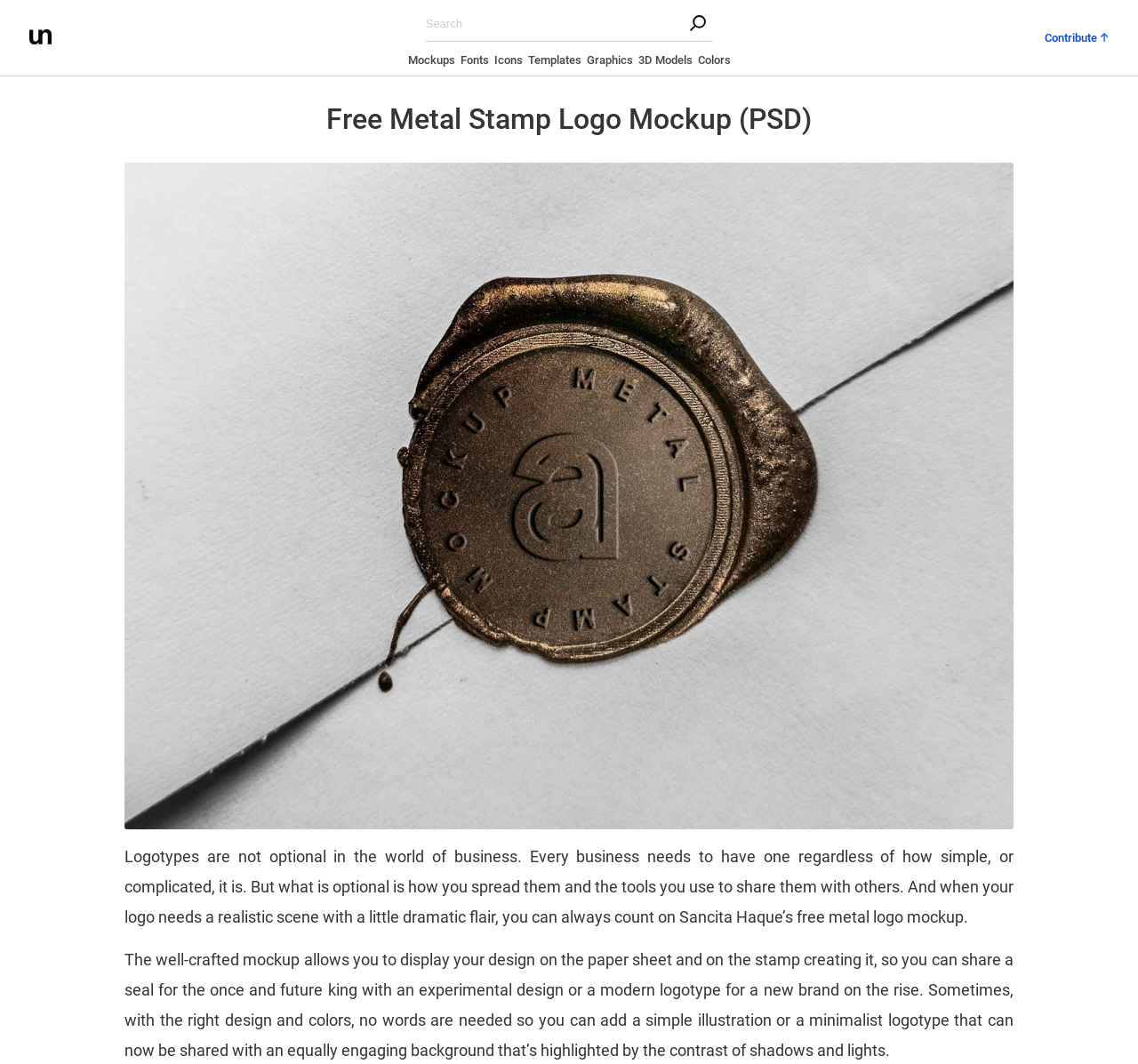Reply to the question with a single word or phrase:
How many categories are listed on the webpage?

7